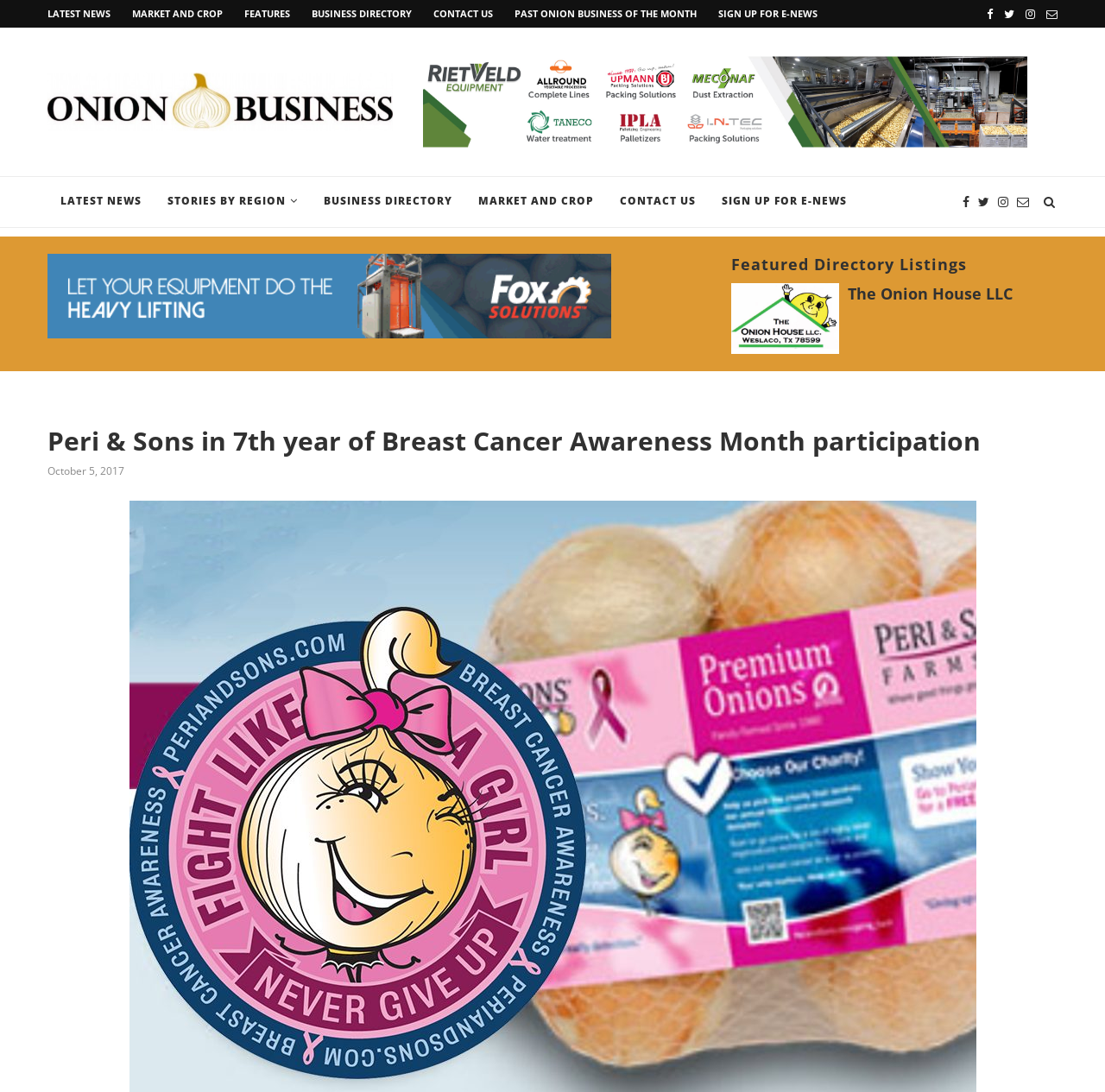How many links are there in the top navigation menu?
Look at the image and respond with a one-word or short phrase answer.

7